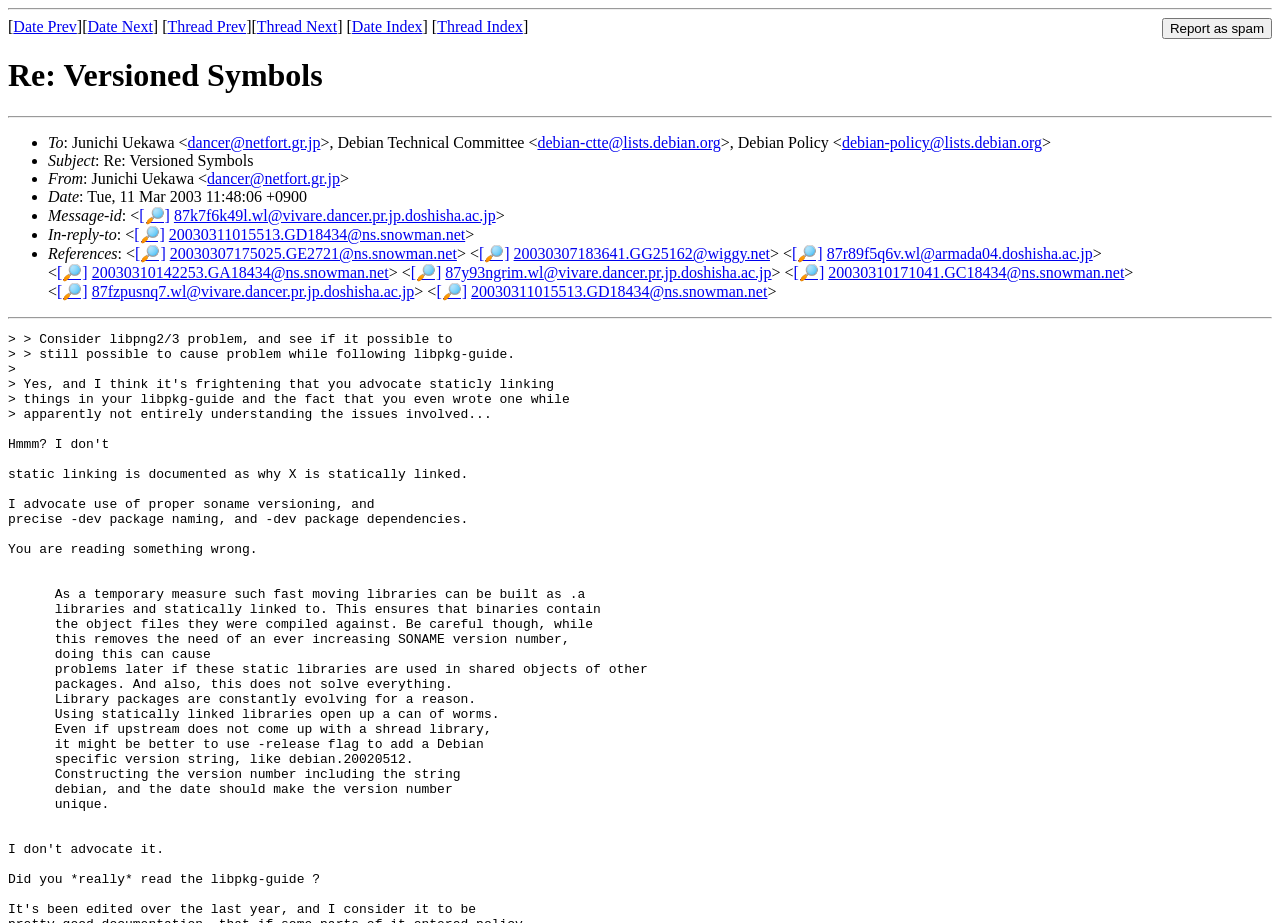What is the date of this email?
Look at the screenshot and respond with one word or a short phrase.

Tue, 11 Mar 2003 11:48:06 +0900